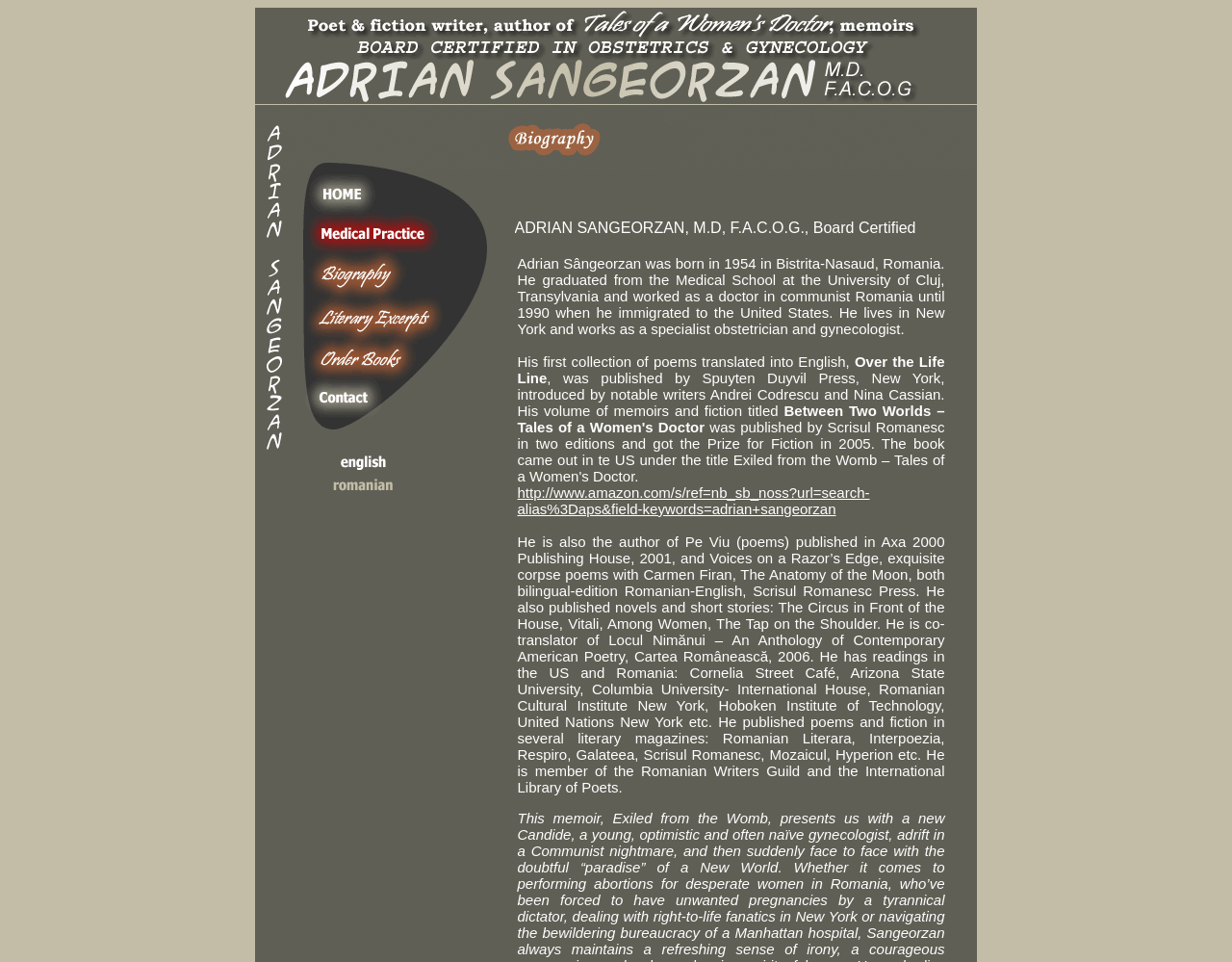For the following element description, predict the bounding box coordinates in the format (top-left x, top-left y, bottom-right x, bottom-right y). All values should be floating point numbers between 0 and 1. Description: name="pagina_r8_c2"

[0.246, 0.421, 0.311, 0.438]